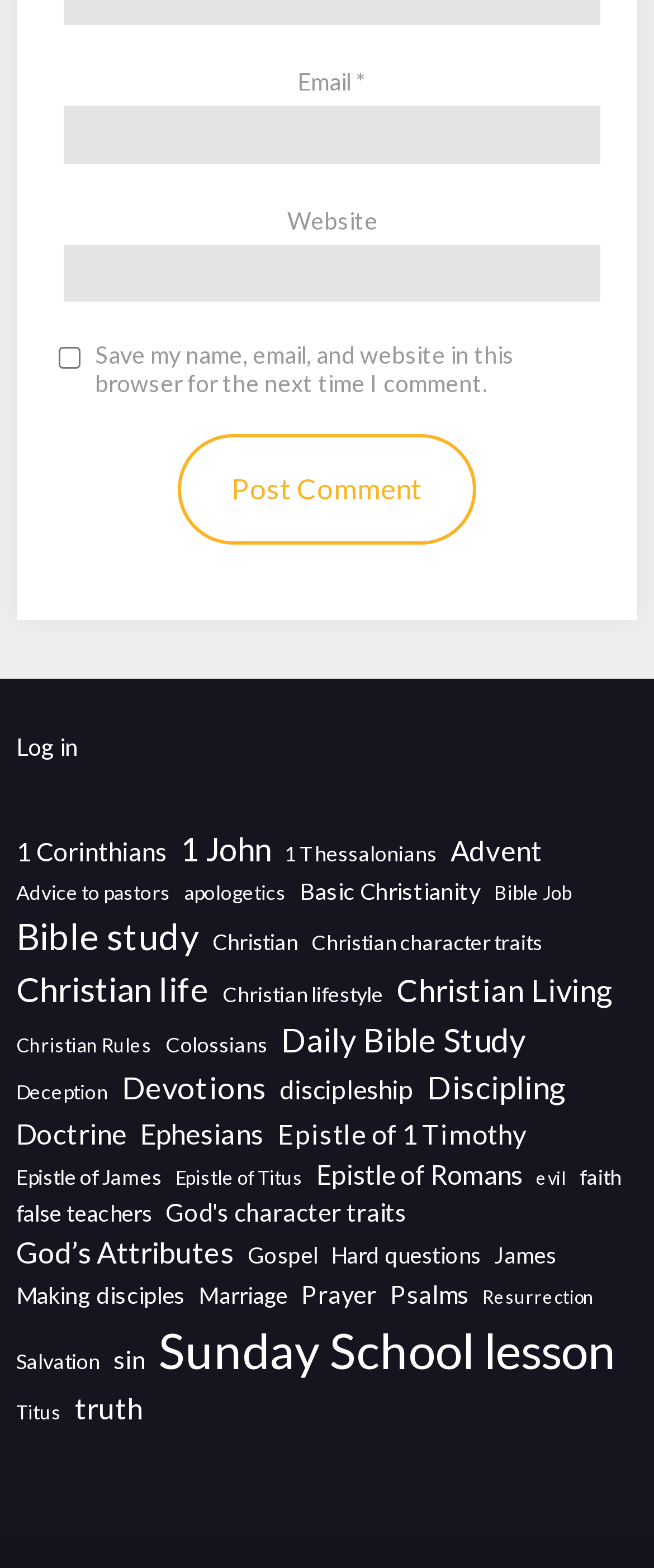Identify the bounding box coordinates for the region of the element that should be clicked to carry out the instruction: "Check the 'Save my name, email, and website in this browser for the next time I comment.' checkbox". The bounding box coordinates should be four float numbers between 0 and 1, i.e., [left, top, right, bottom].

[0.089, 0.222, 0.122, 0.235]